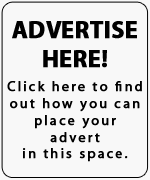Provide a comprehensive description of the image.

The image prominently features a bold advertisement encouraging businesses and individuals to "ADVERTISE HERE!" The design is striking, with the call to action in large, attention-grabbing font at the top. Below this, a brief message invites viewers to "Click here to find out how you can place your advert in this space," emphasizing the opportunity for potential advertisers. The overall layout is clean and straightforward, making it easy for users to understand the purpose of the ad while appealing to those looking to promote their services or products effectively.